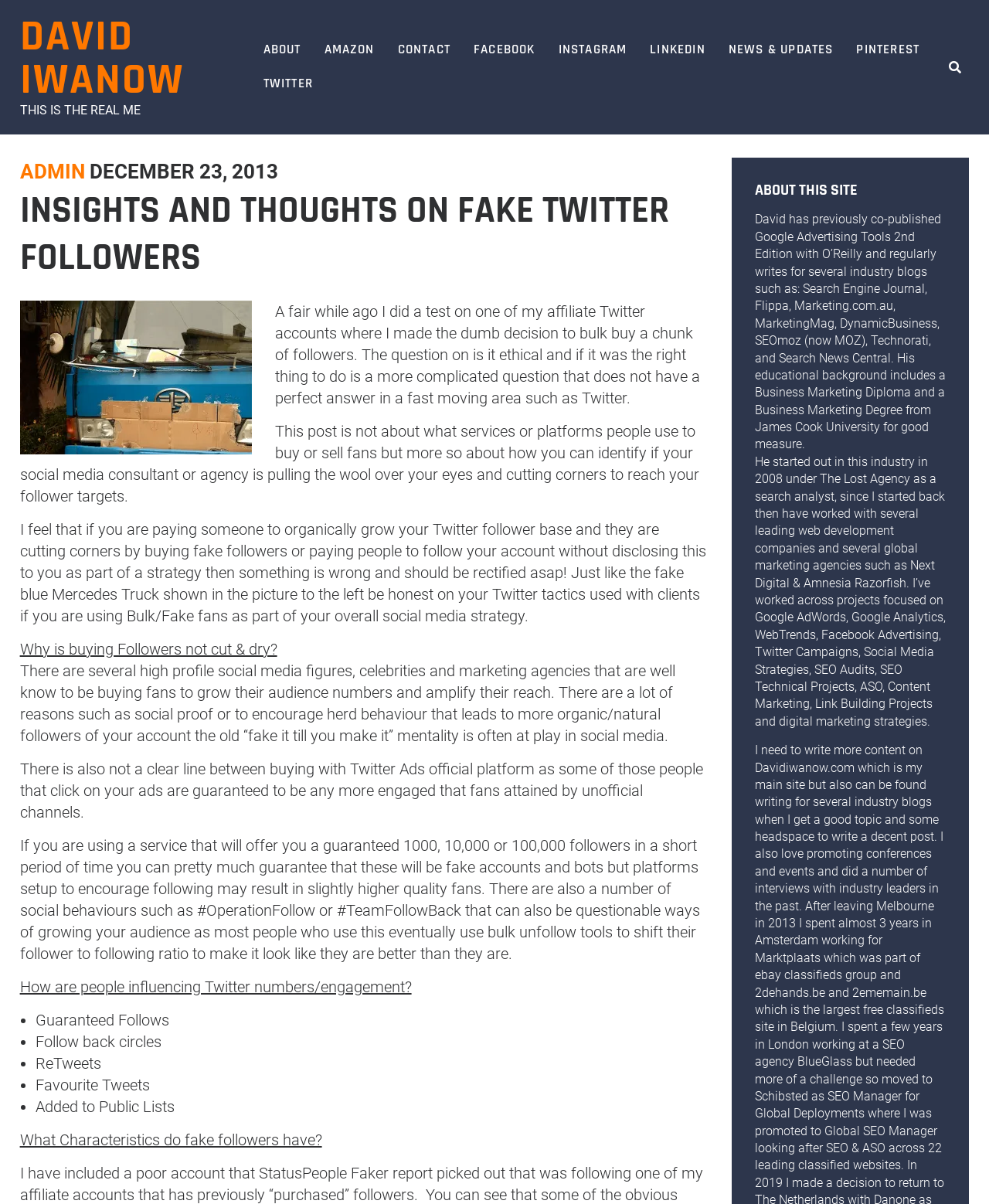Find the headline of the webpage and generate its text content.

INSIGHTS AND THOUGHTS ON FAKE TWITTER FOLLOWERS